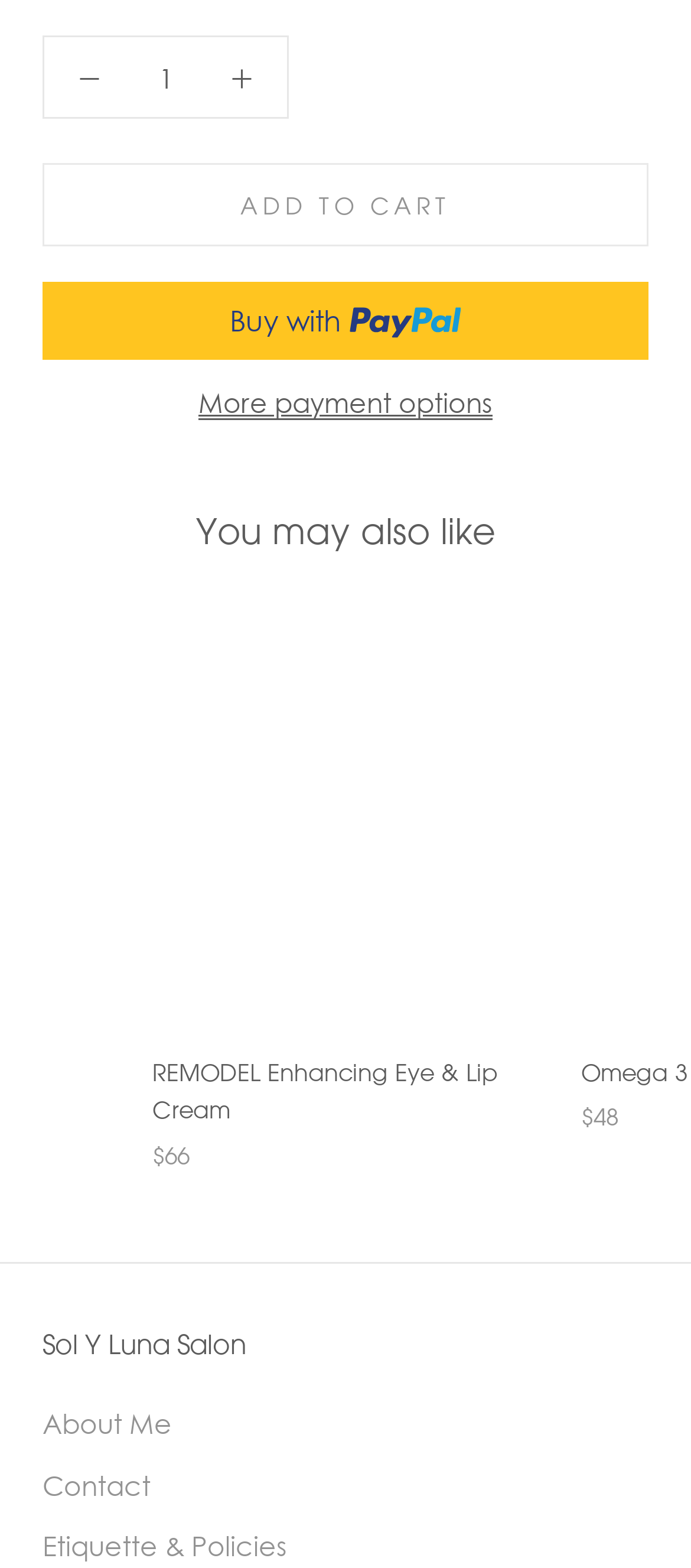Find and specify the bounding box coordinates that correspond to the clickable region for the instruction: "View more payment options".

[0.287, 0.246, 0.713, 0.267]